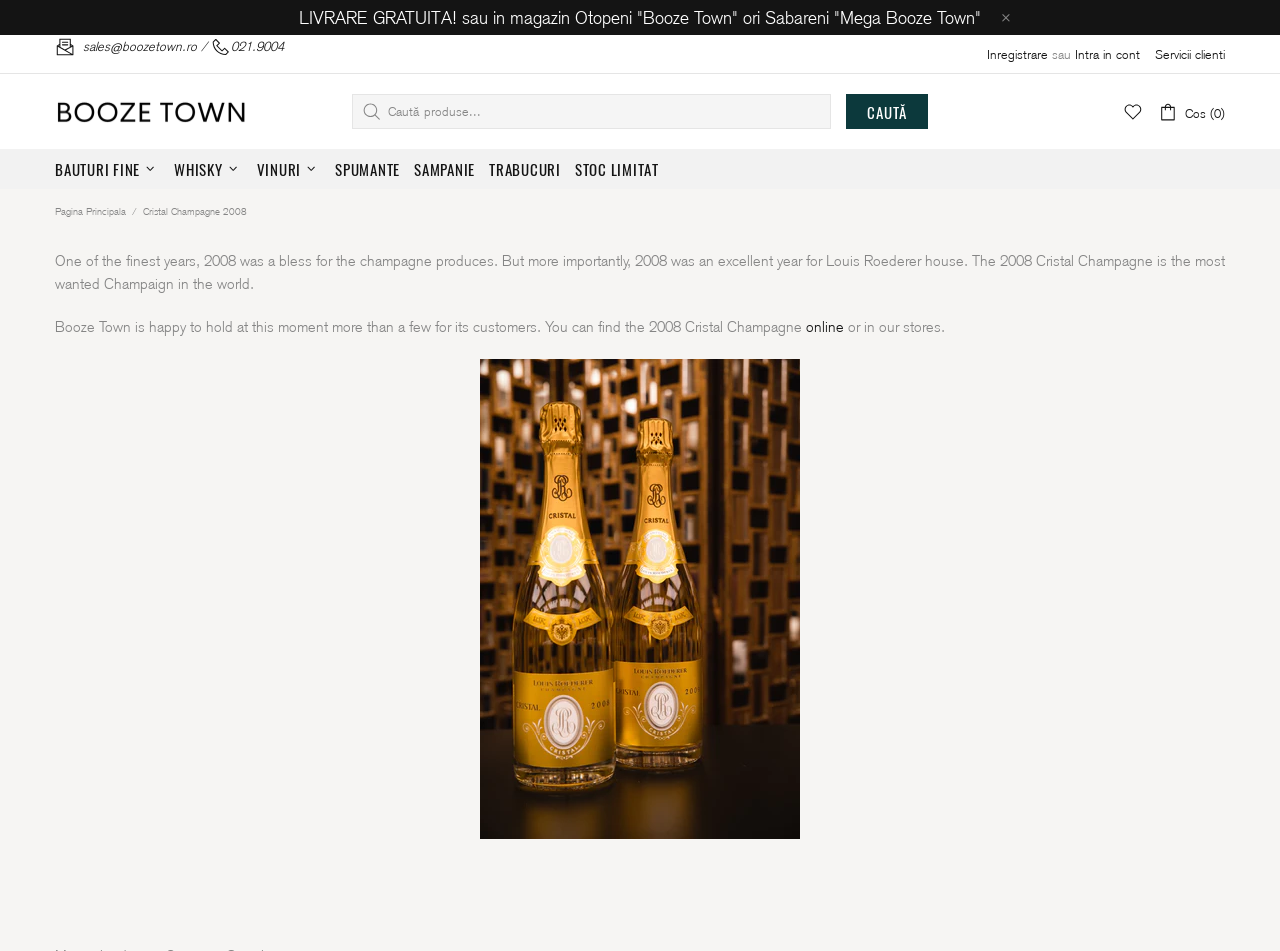Determine the bounding box coordinates of the region that needs to be clicked to achieve the task: "Go to Booze Town homepage".

[0.041, 0.215, 0.101, 0.231]